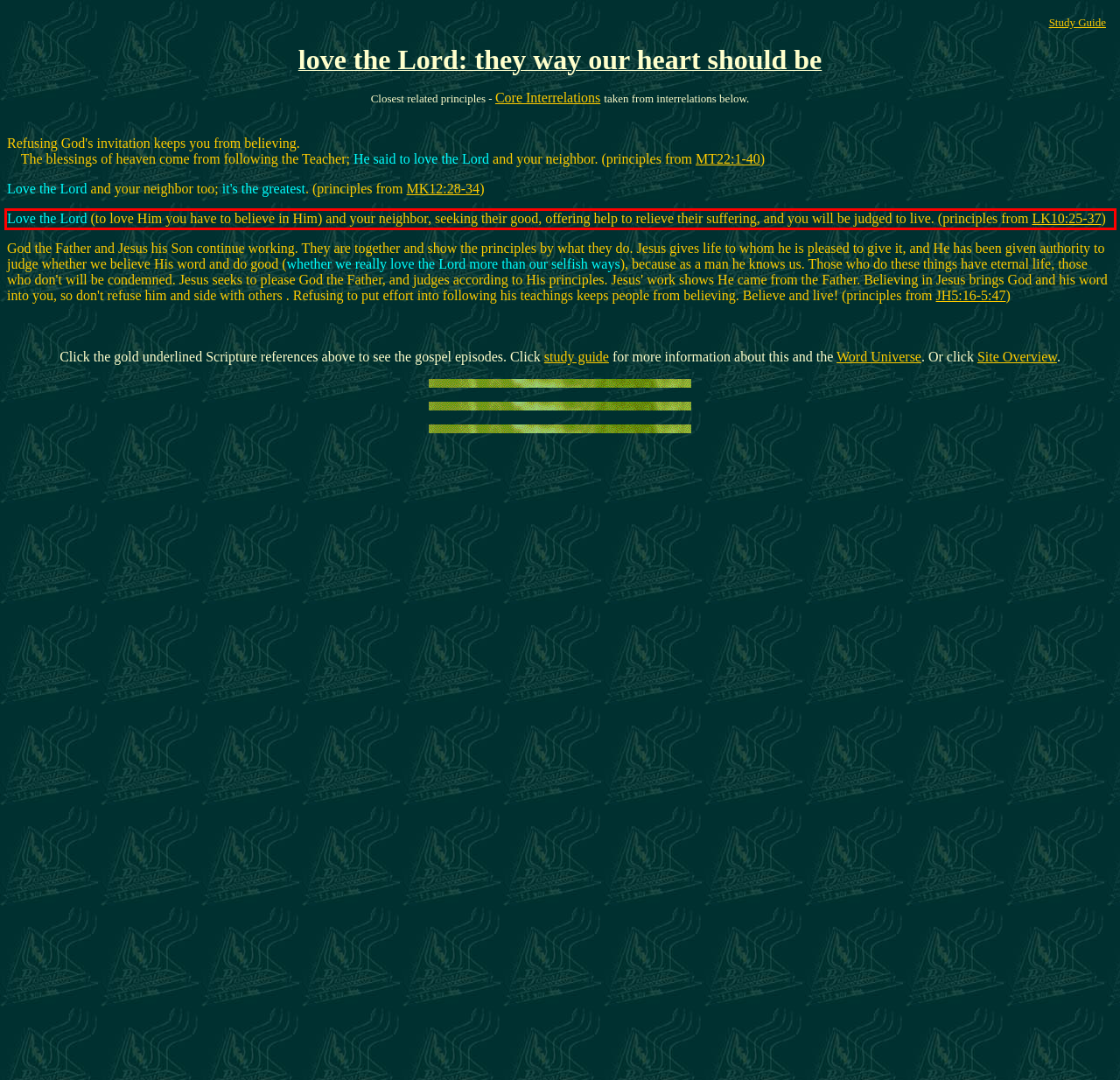Please analyze the screenshot of a webpage and extract the text content within the red bounding box using OCR.

Love the Lord (to love Him you have to believe in Him) and your neighbor, seeking their good, offering help to relieve their suffering, and you will be judged to live. (principles from LK10:25-37)